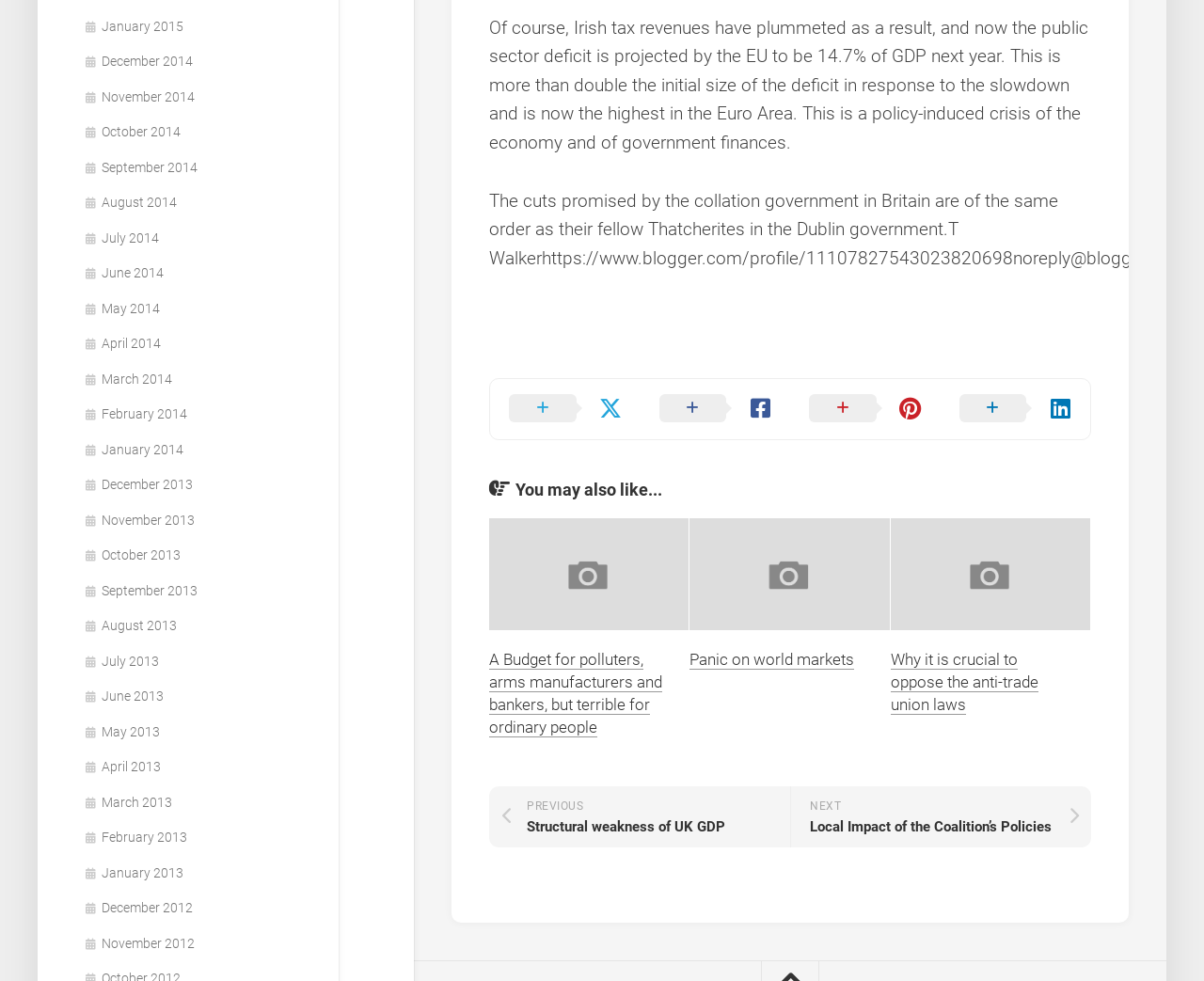Determine the bounding box coordinates for the UI element matching this description: "title="Share on Facebook"".

[0.532, 0.387, 0.656, 0.448]